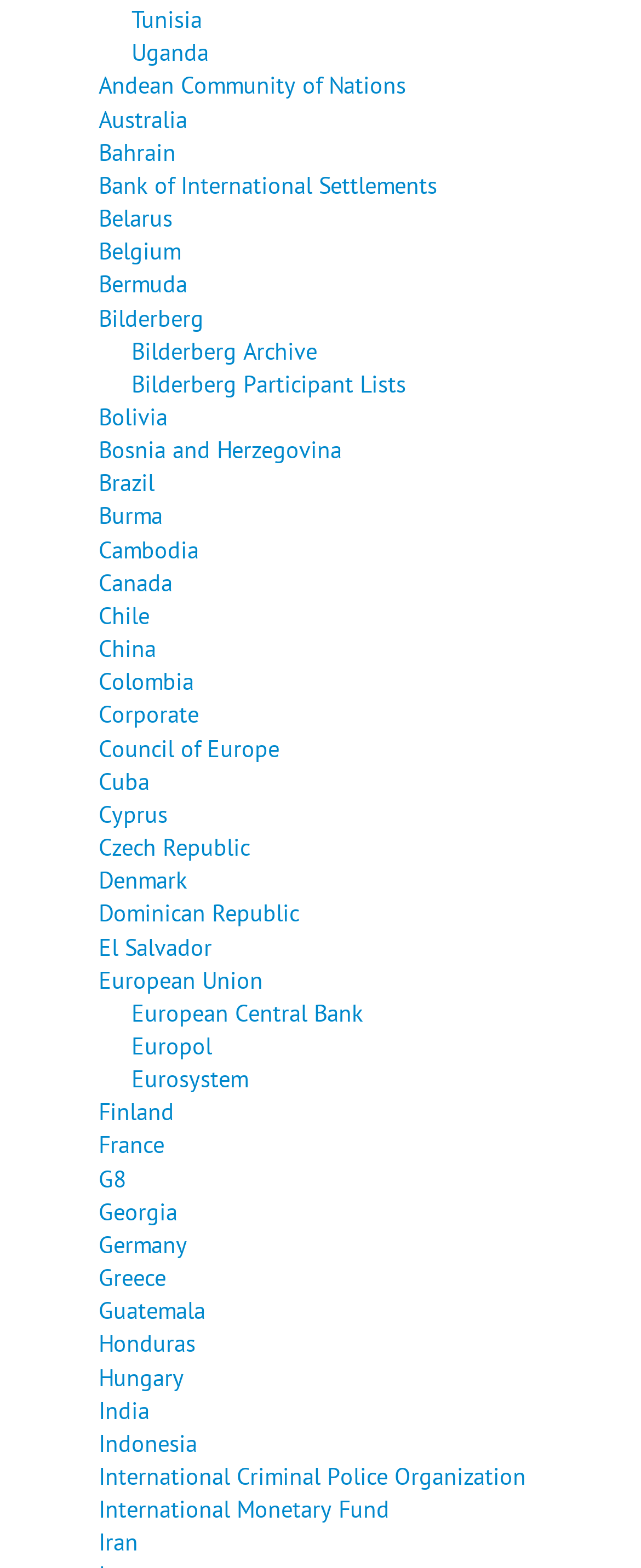Please provide a brief answer to the following inquiry using a single word or phrase:
How many organizations are listed under the 'B' section?

4